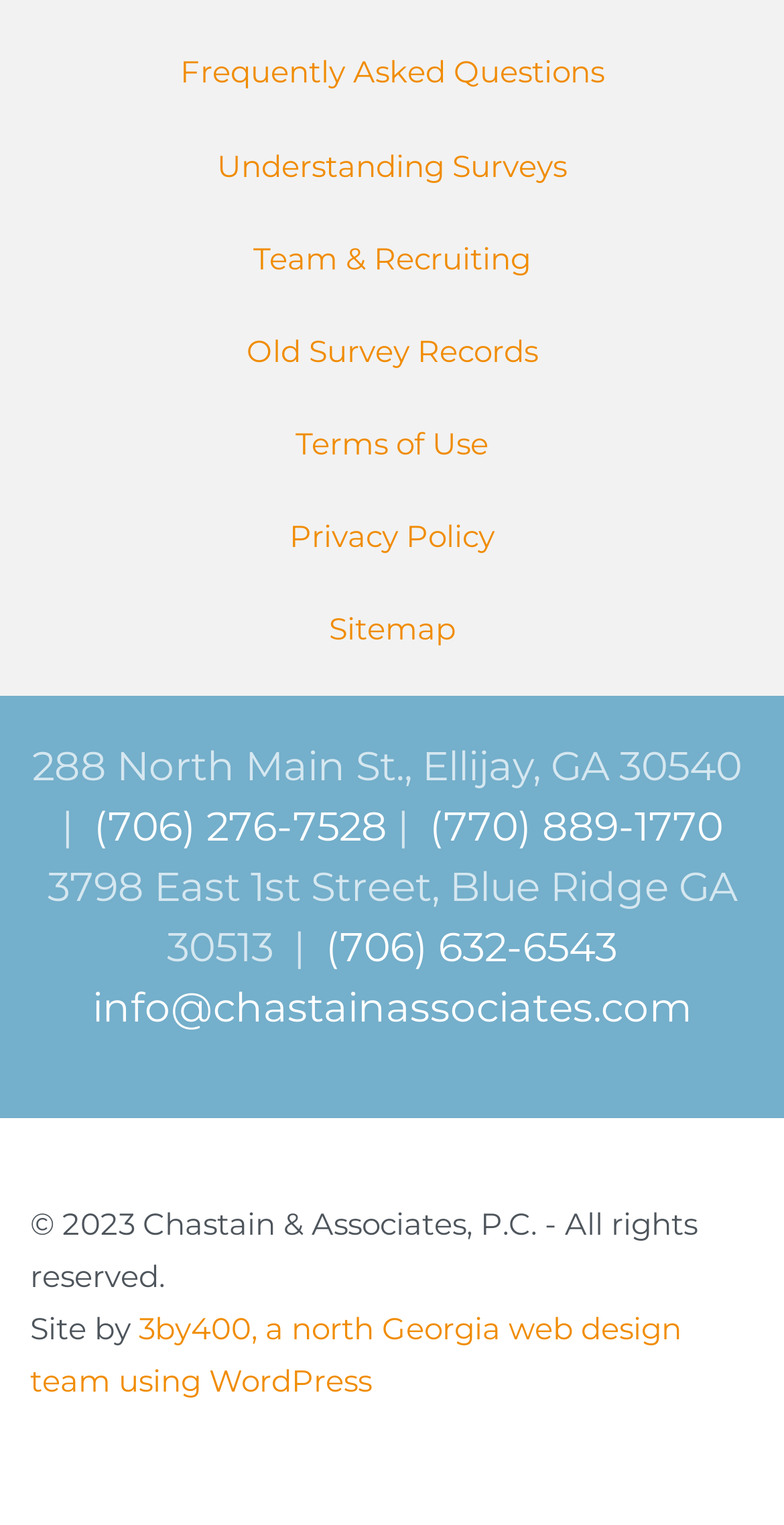Could you find the bounding box coordinates of the clickable area to complete this instruction: "Email info@chastainassociates.com"?

[0.118, 0.645, 0.882, 0.677]